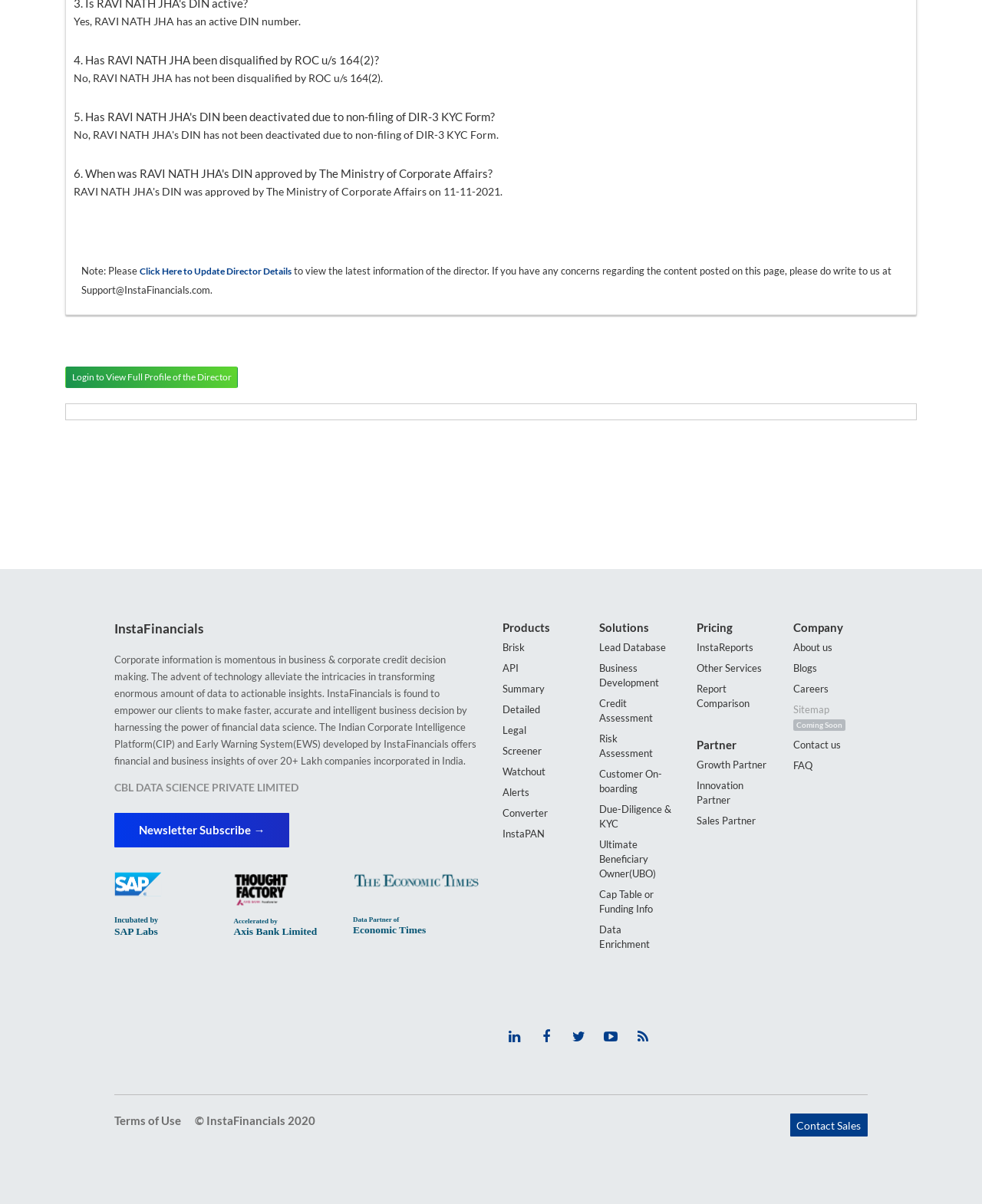What is the purpose of InstaFinancials?
Please provide a comprehensive and detailed answer to the question.

The webpage describes InstaFinancials as a platform that empowers clients to make faster, accurate and intelligent business decisions by harnessing the power of financial data science, indicating its purpose.